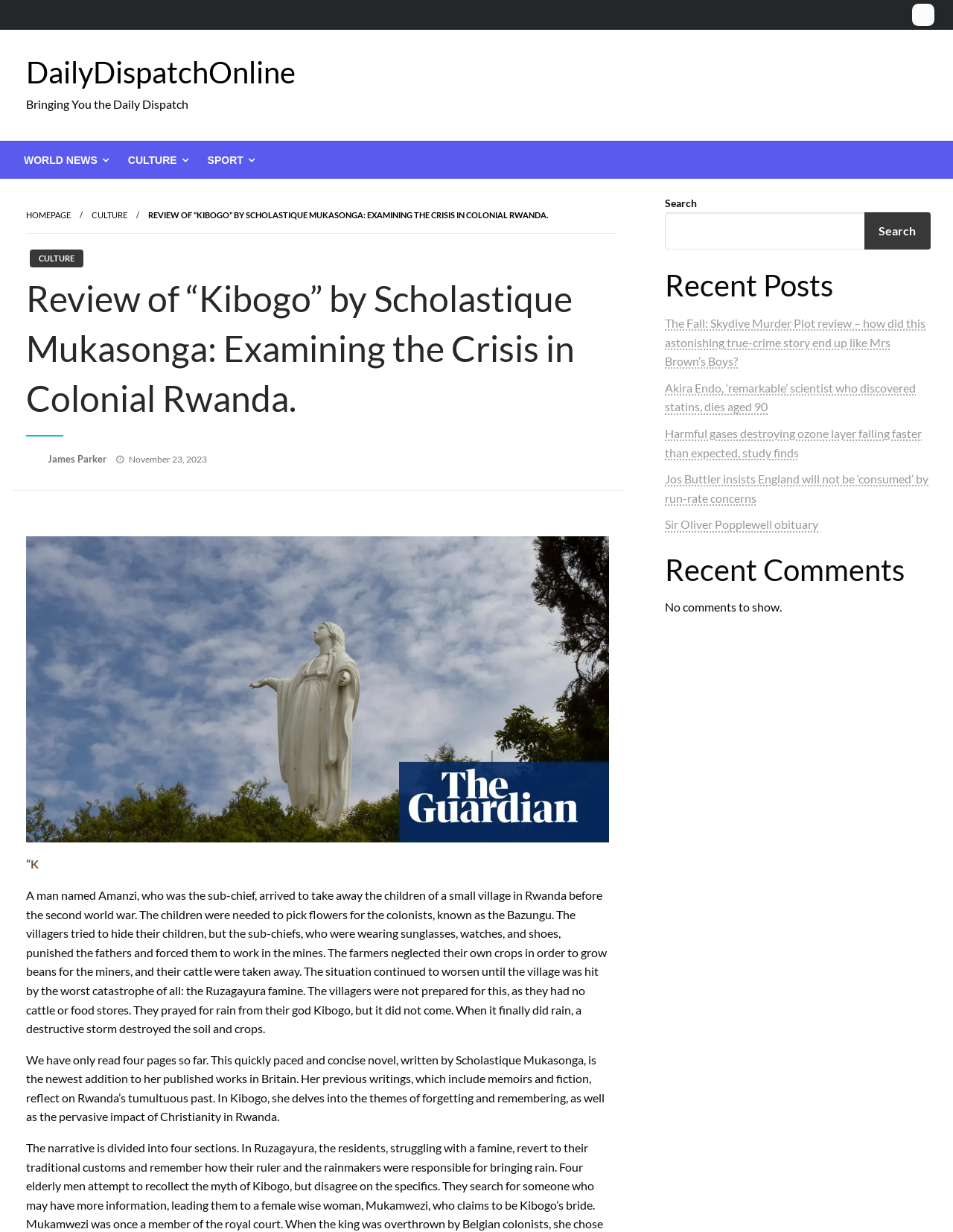Respond to the question below with a single word or phrase:
Who is the author of the book 'Kibogo'?

Scholastique Mukasonga